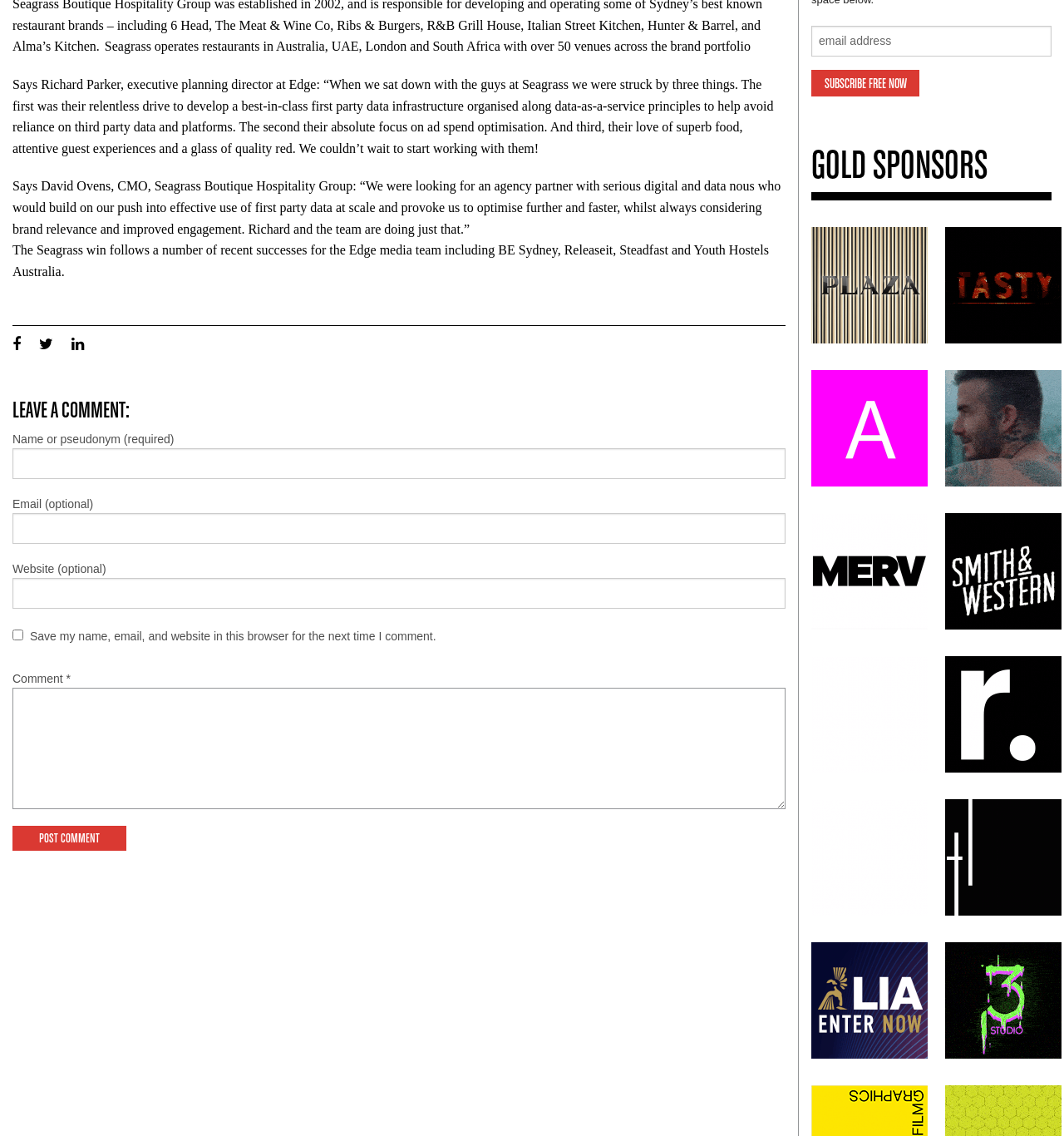What is the label of the required text box for leaving a comment?
Identify the answer in the screenshot and reply with a single word or phrase.

Comment *